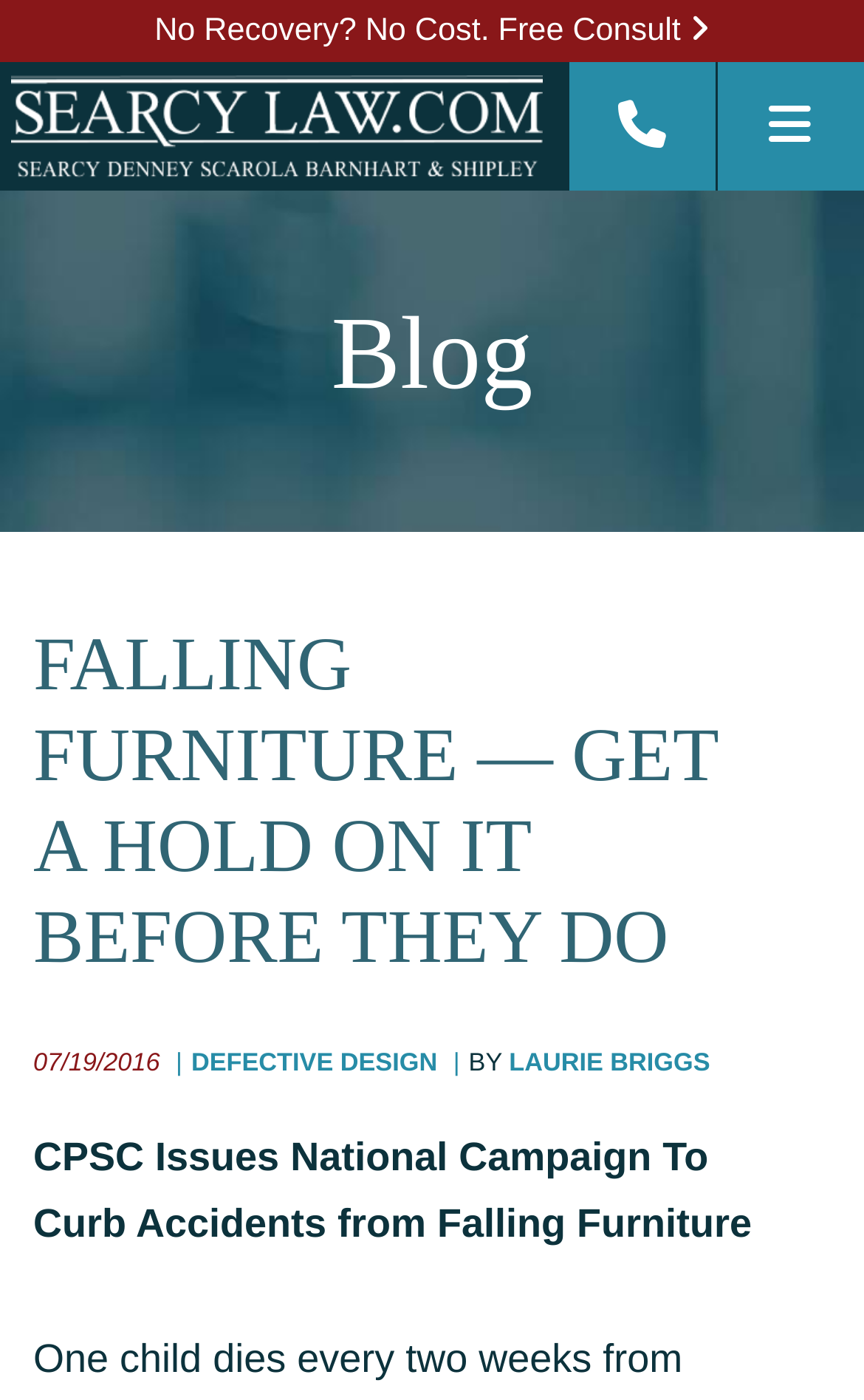Please provide a one-word or short phrase answer to the question:
What is the date of the blog post?

07/19/2016